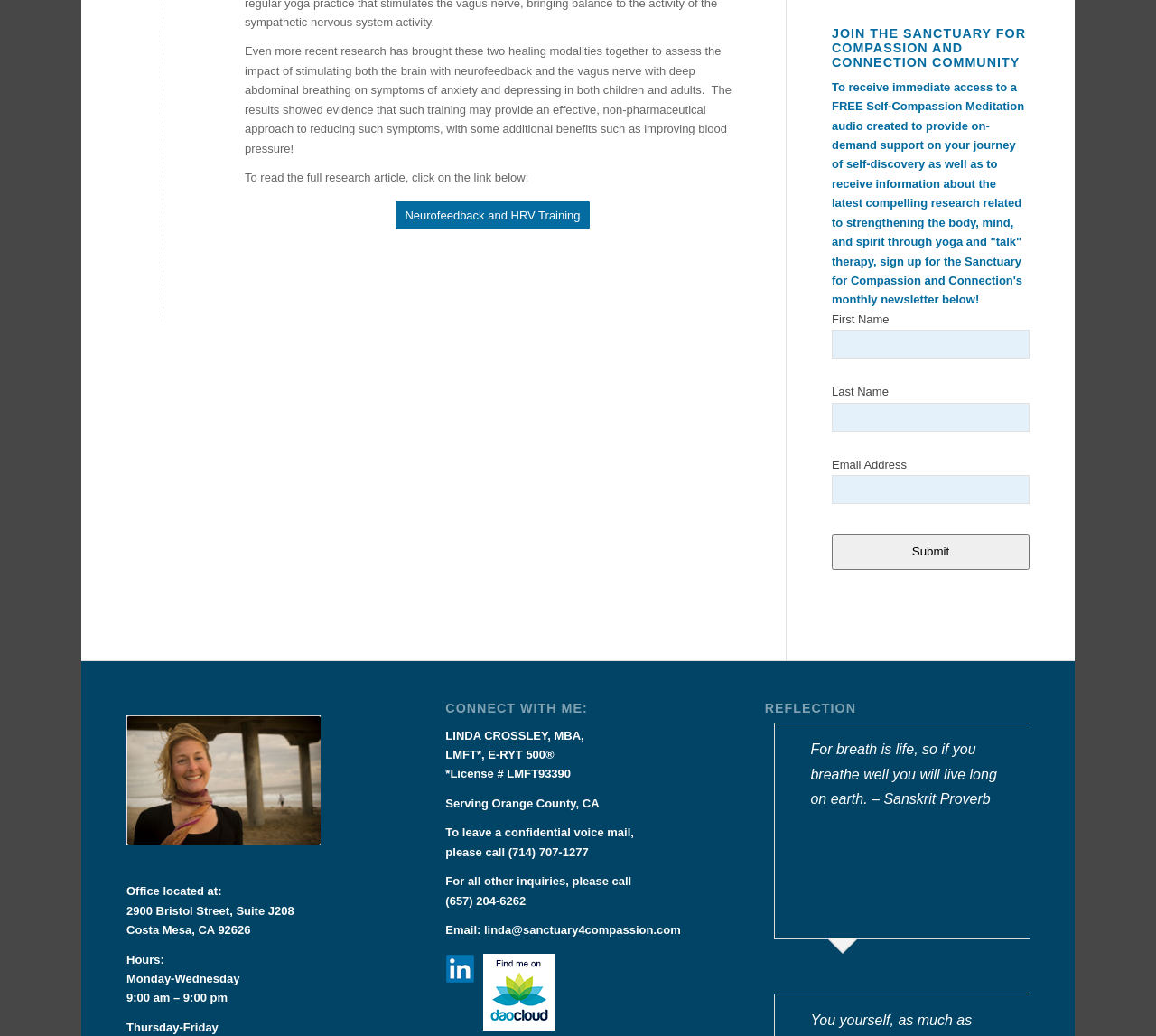Respond to the question below with a single word or phrase: What is the purpose of signing up for the newsletter?

To receive a free self-compassion meditation audio